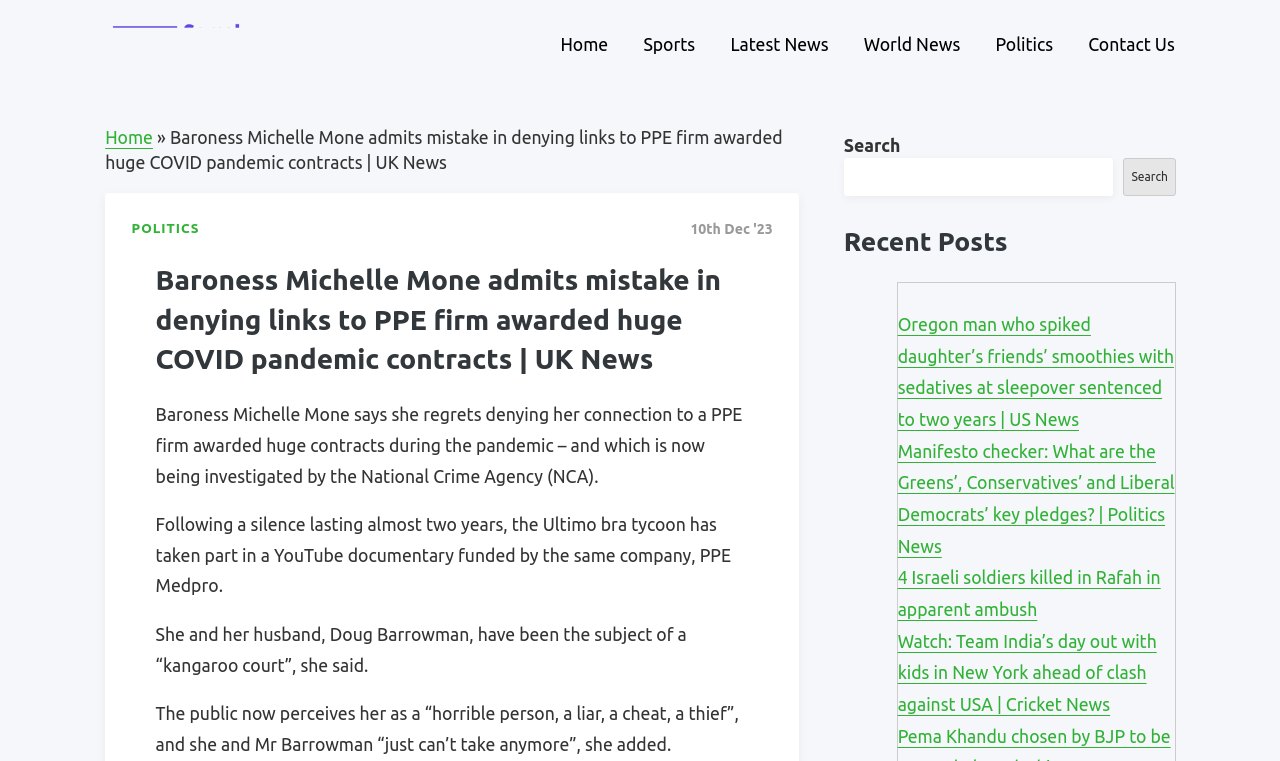What is the name of the news website?
Give a comprehensive and detailed explanation for the question.

I determined the answer by looking at the top-left corner of the webpage, where I found a link with the text 'Somaly News' and an image with the same name, indicating that it is the logo of the news website.